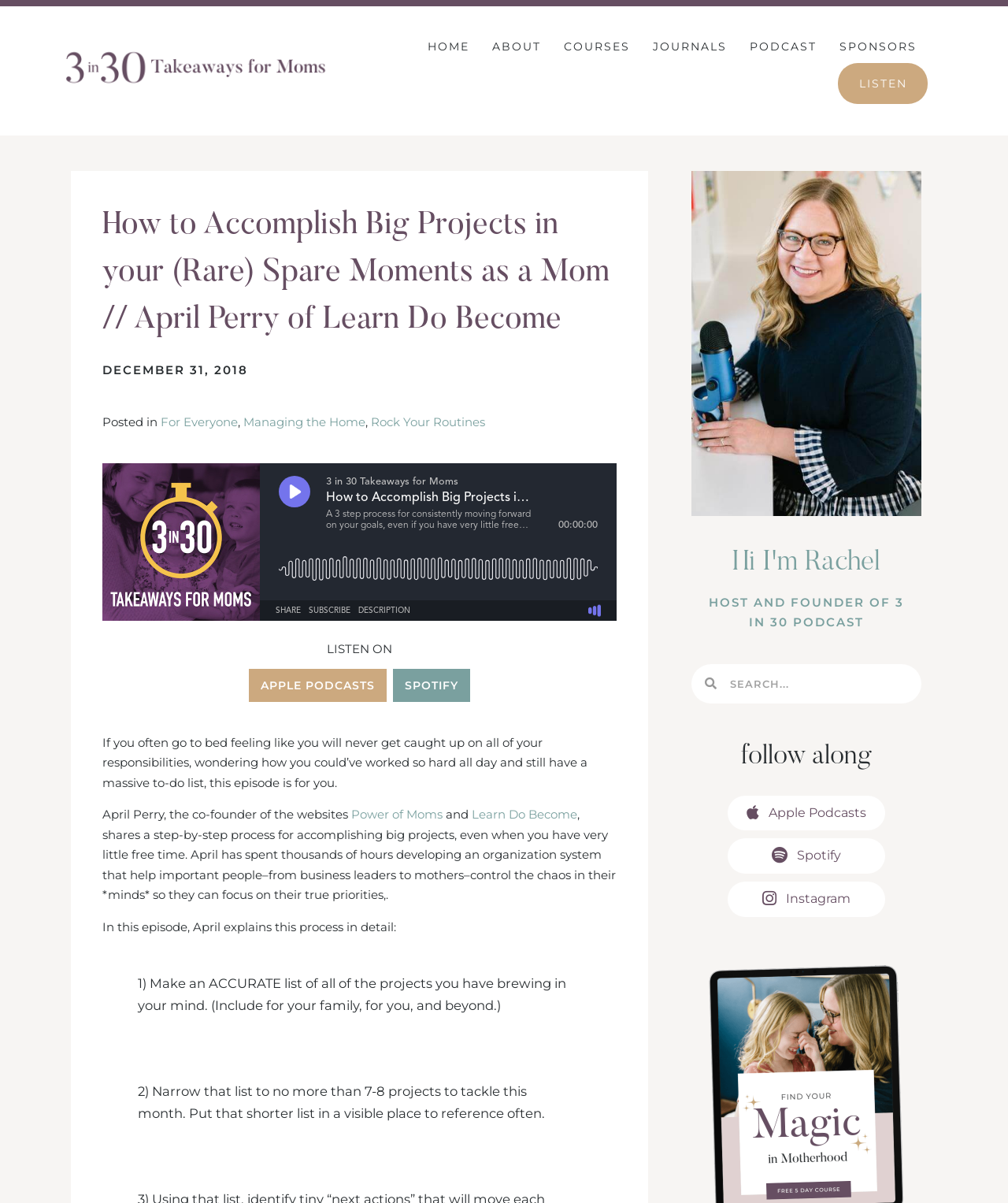Find the bounding box coordinates for the area that must be clicked to perform this action: "Listen to the podcast on 'APPLE PODCASTS'".

[0.247, 0.556, 0.384, 0.583]